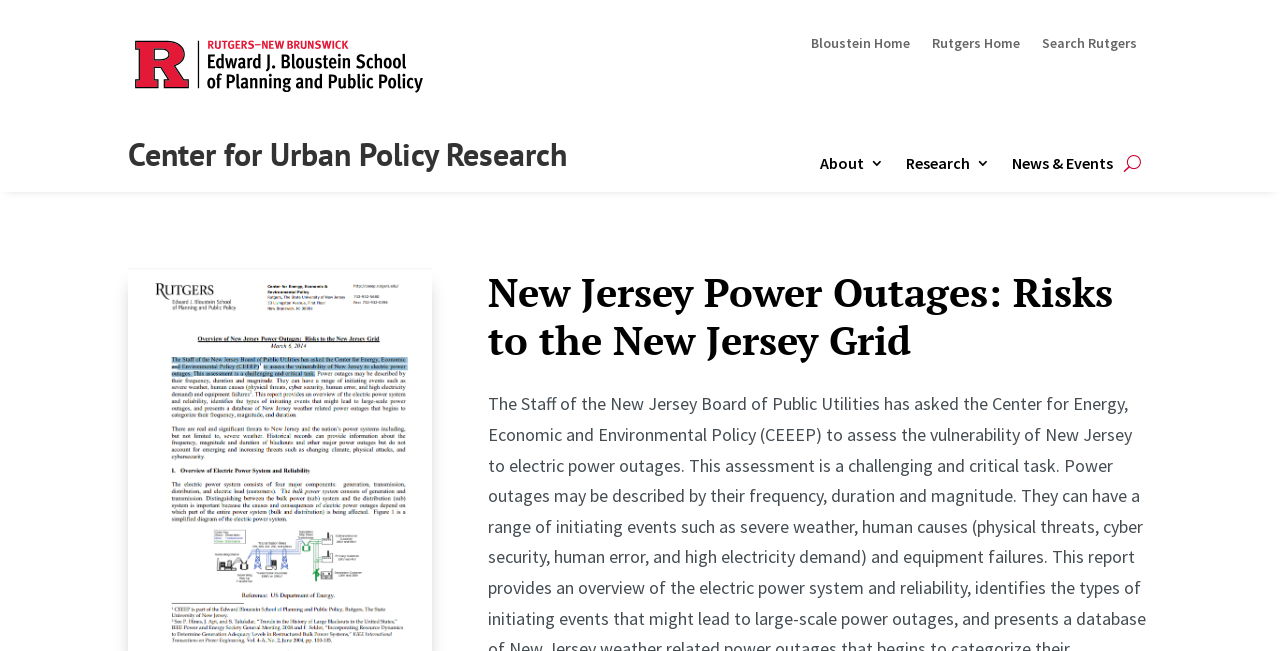How many links are in the top navigation bar? Please answer the question using a single word or phrase based on the image.

3